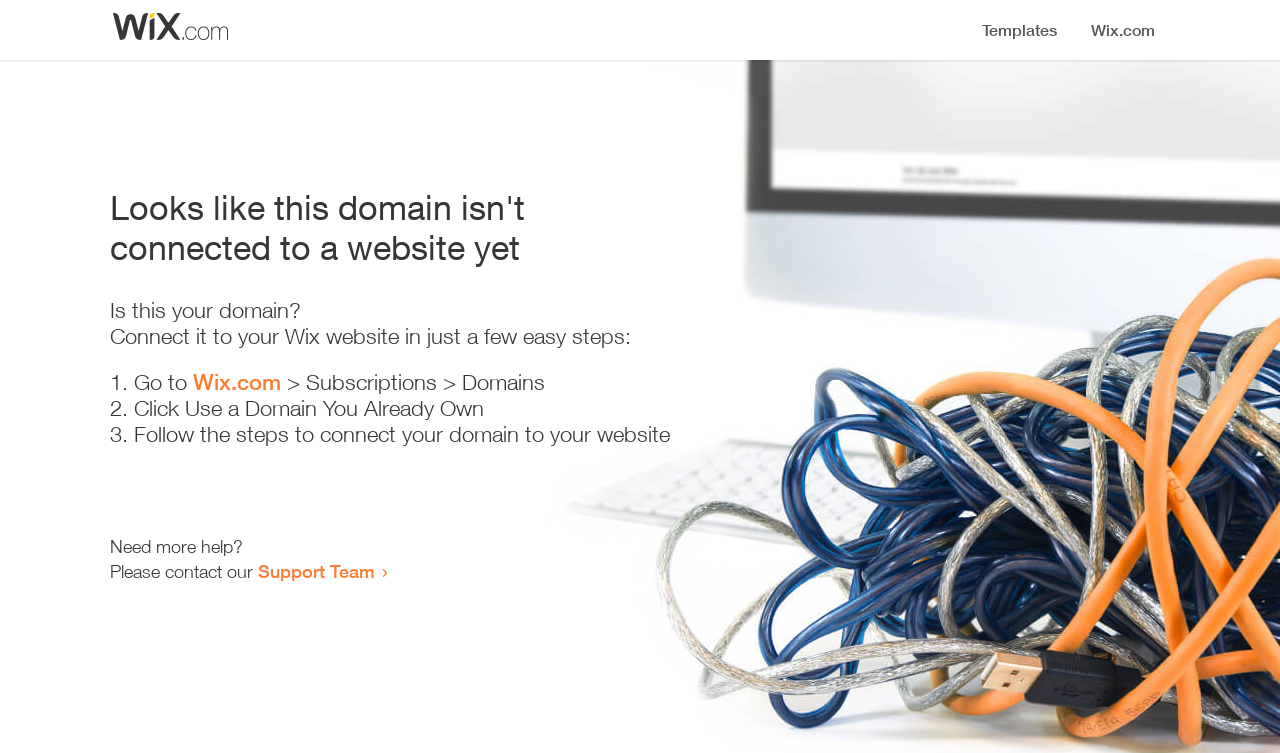Reply to the question with a single word or phrase:
How many steps are required to connect a domain to a website?

3